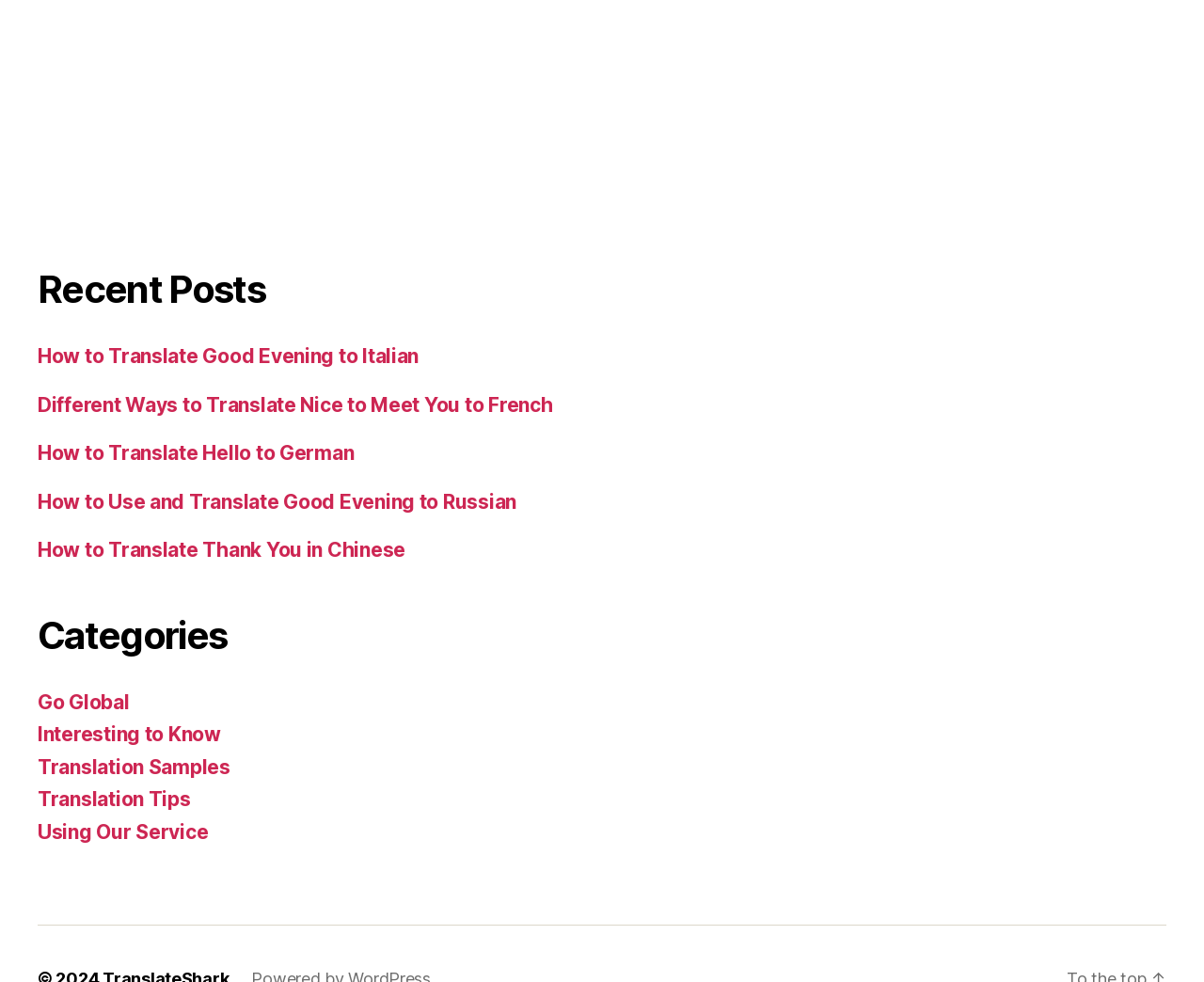Determine the bounding box of the UI element mentioned here: "Using Our Service". The coordinates must be in the format [left, top, right, bottom] with values ranging from 0 to 1.

[0.031, 0.835, 0.173, 0.859]